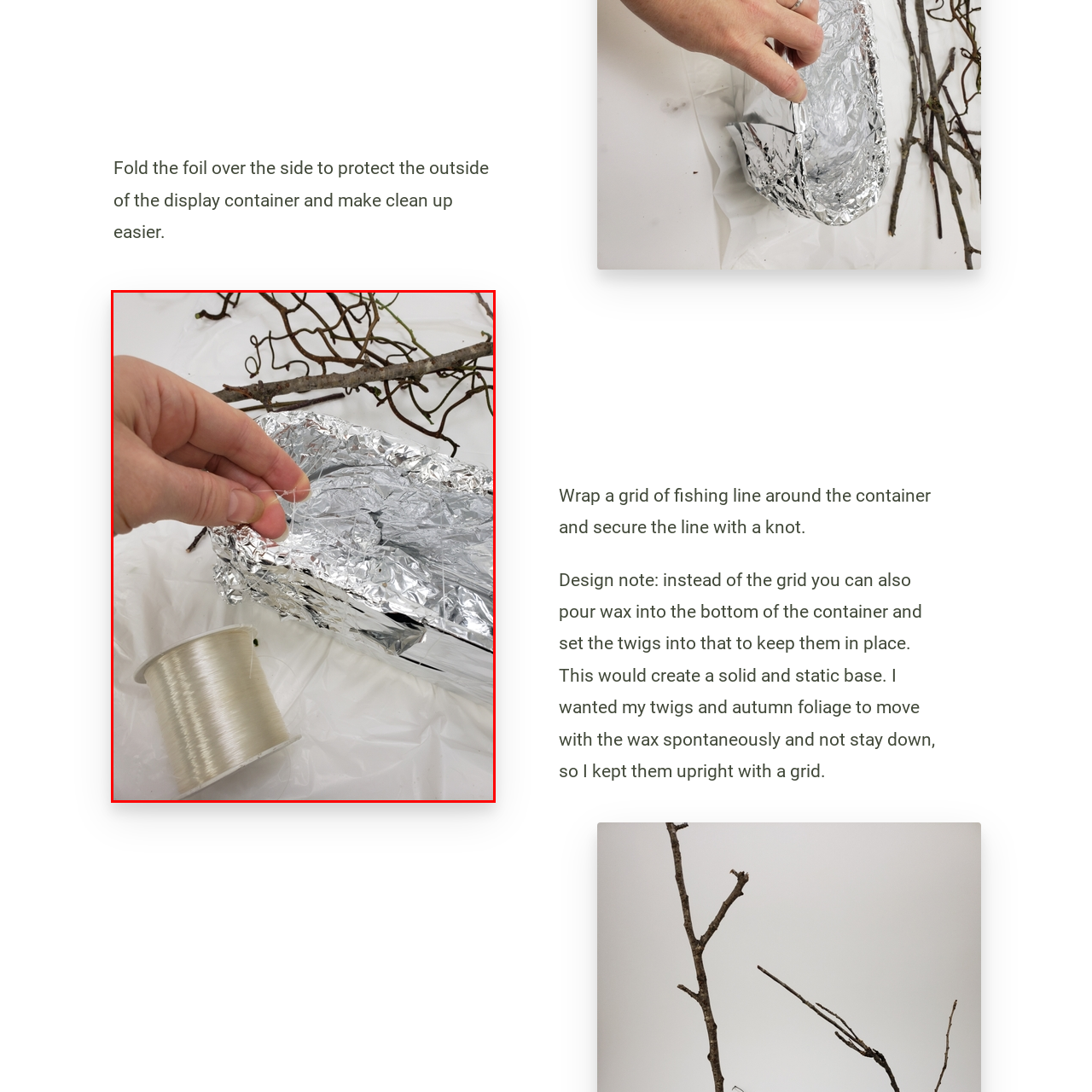Direct your attention to the section marked by the red bounding box and construct a detailed answer to the following question based on the image: What is the spool of fishing line used for?

The spool of fishing line is visible nearby, indicating that it will be used to hold the twigs or foliage in place within the display container, as part of the crafting project.